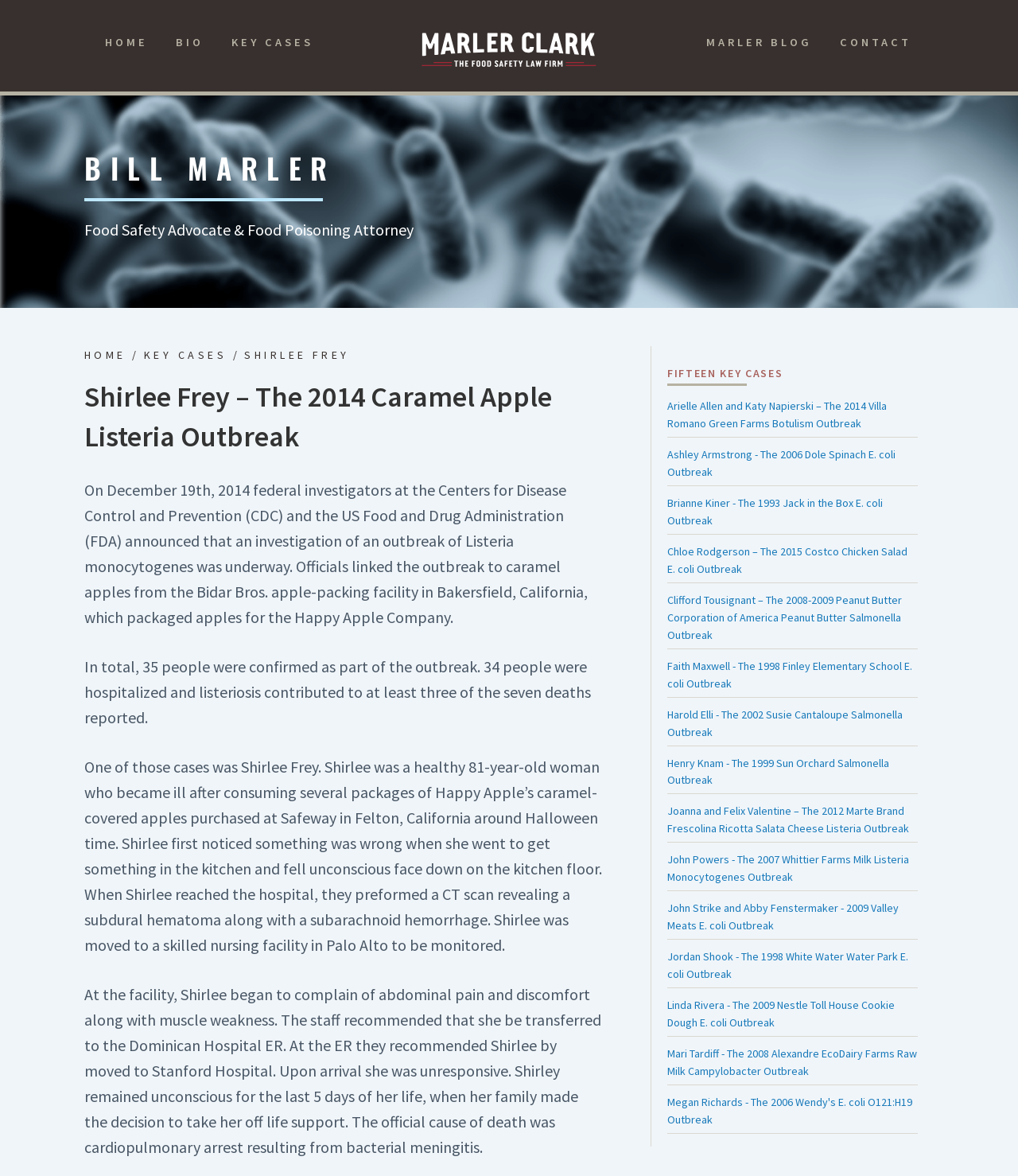Please identify the bounding box coordinates of the region to click in order to complete the given instruction: "Click the KEY CASES link". The coordinates should be four float numbers between 0 and 1, i.e., [left, top, right, bottom].

[0.215, 0.028, 0.321, 0.045]